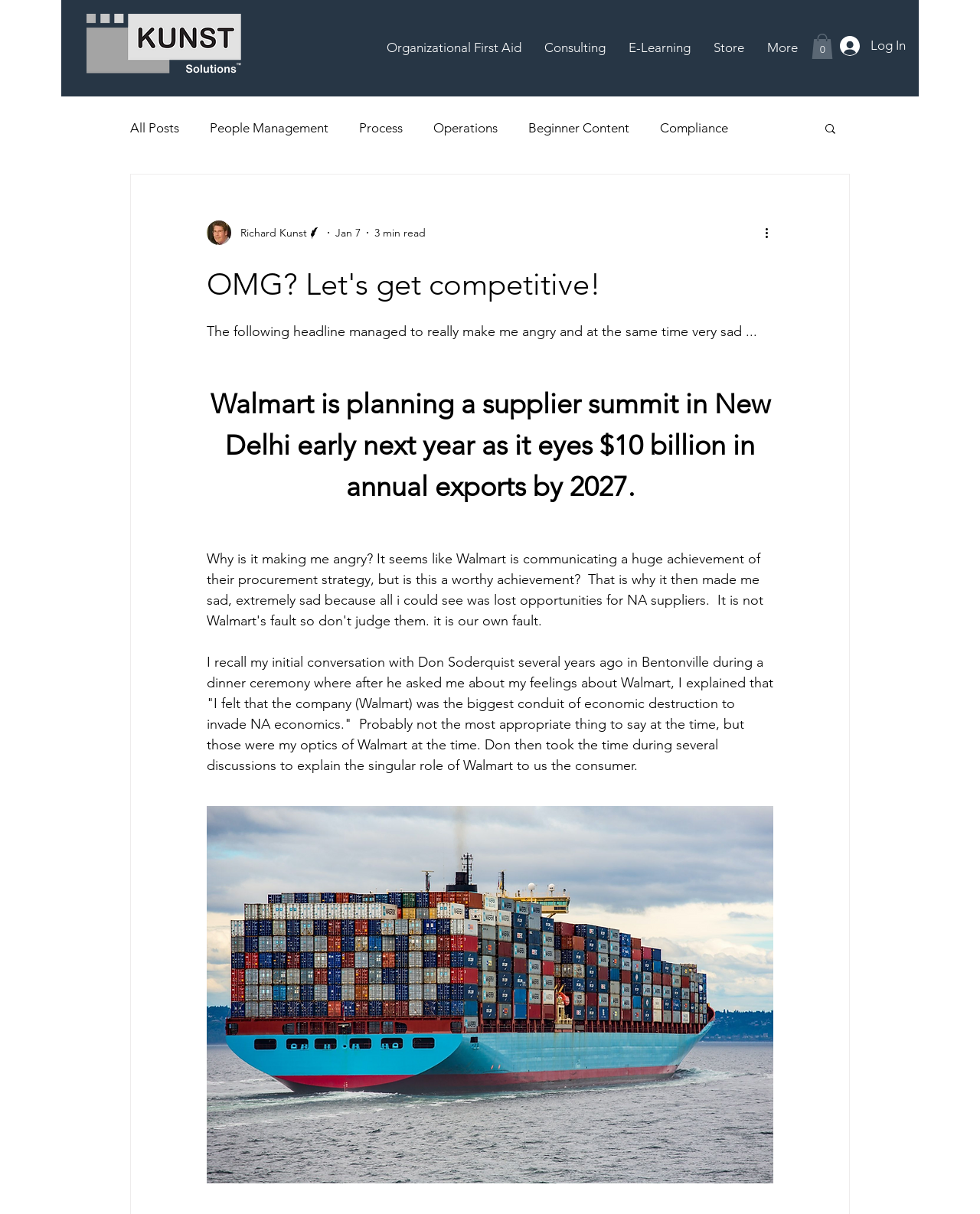Show the bounding box coordinates of the region that should be clicked to follow the instruction: "Click the 'More actions' button."

[0.778, 0.184, 0.797, 0.199]